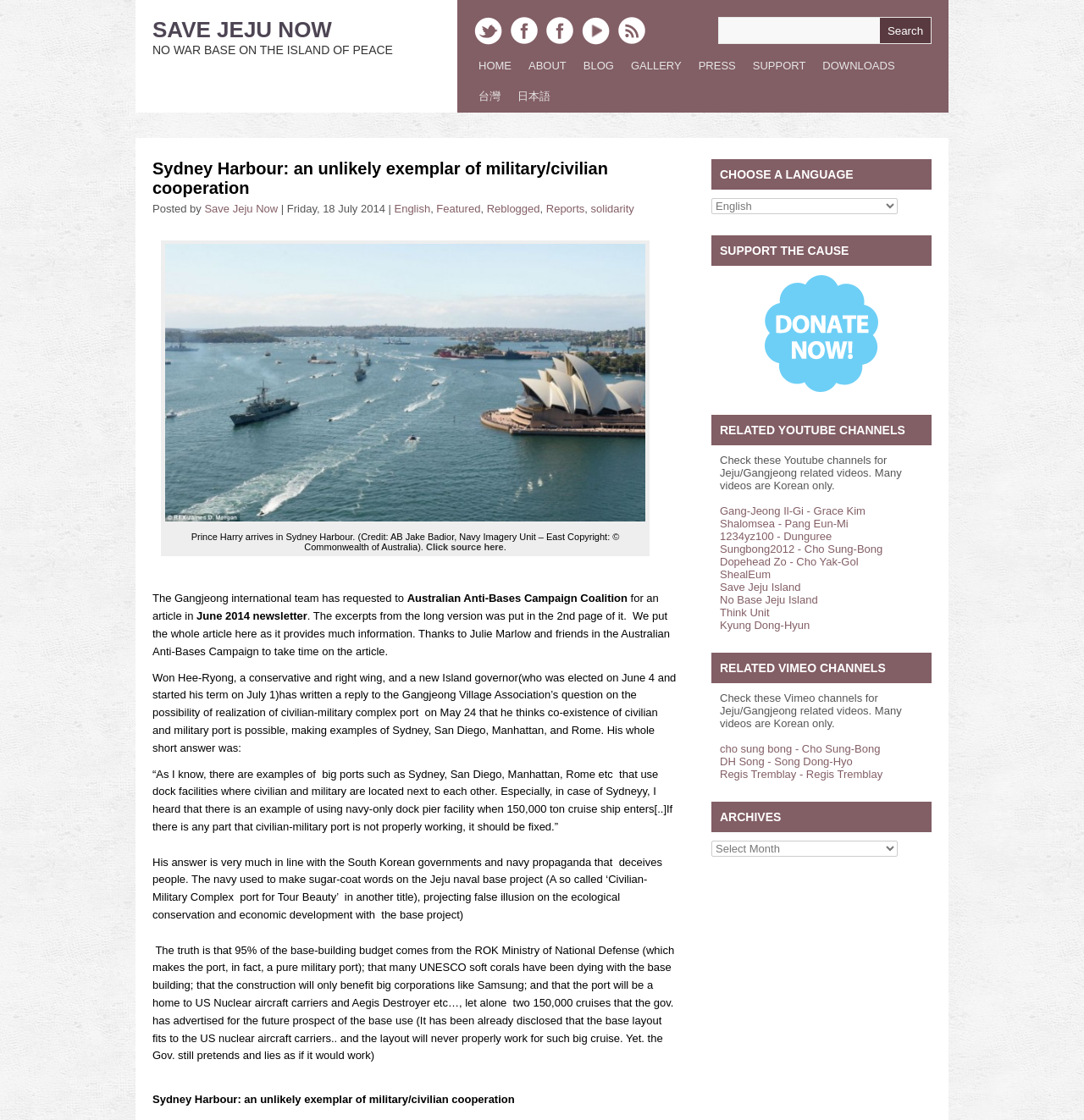Locate the bounding box coordinates of the UI element described by: "Save Jeju Island". The bounding box coordinates should consist of four float numbers between 0 and 1, i.e., [left, top, right, bottom].

[0.664, 0.519, 0.739, 0.53]